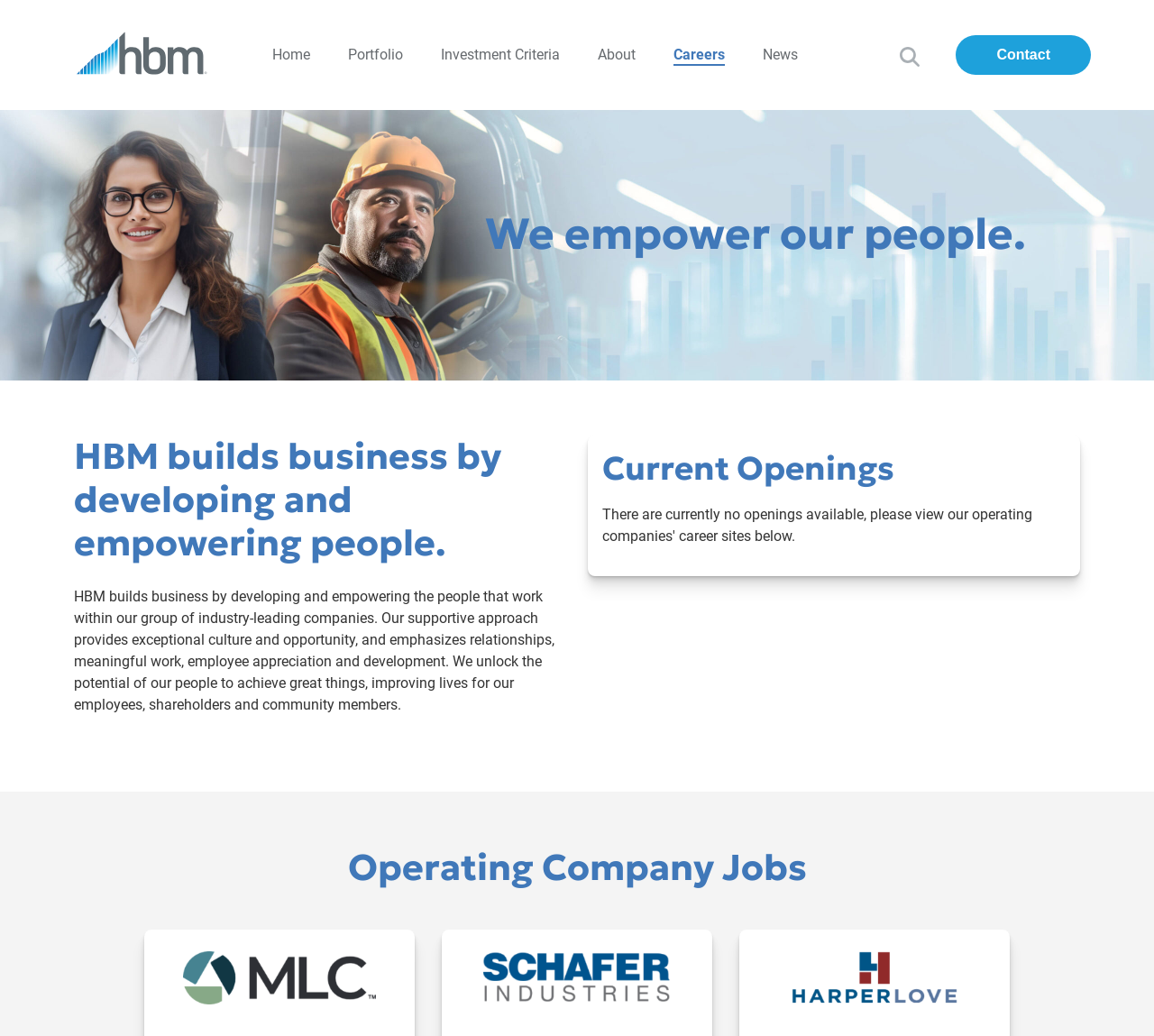Find and specify the bounding box coordinates that correspond to the clickable region for the instruction: "Explore Mississippi Lime jobs".

[0.138, 0.911, 0.347, 0.99]